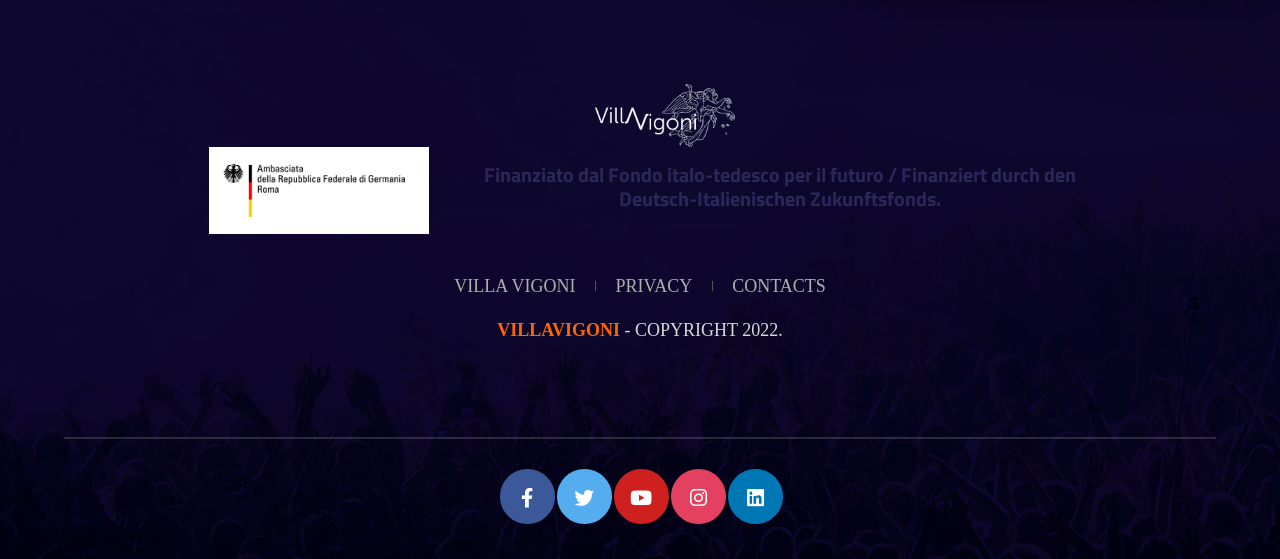Please find the bounding box coordinates of the section that needs to be clicked to achieve this instruction: "Click the Facebook icon".

[0.39, 0.839, 0.433, 0.938]